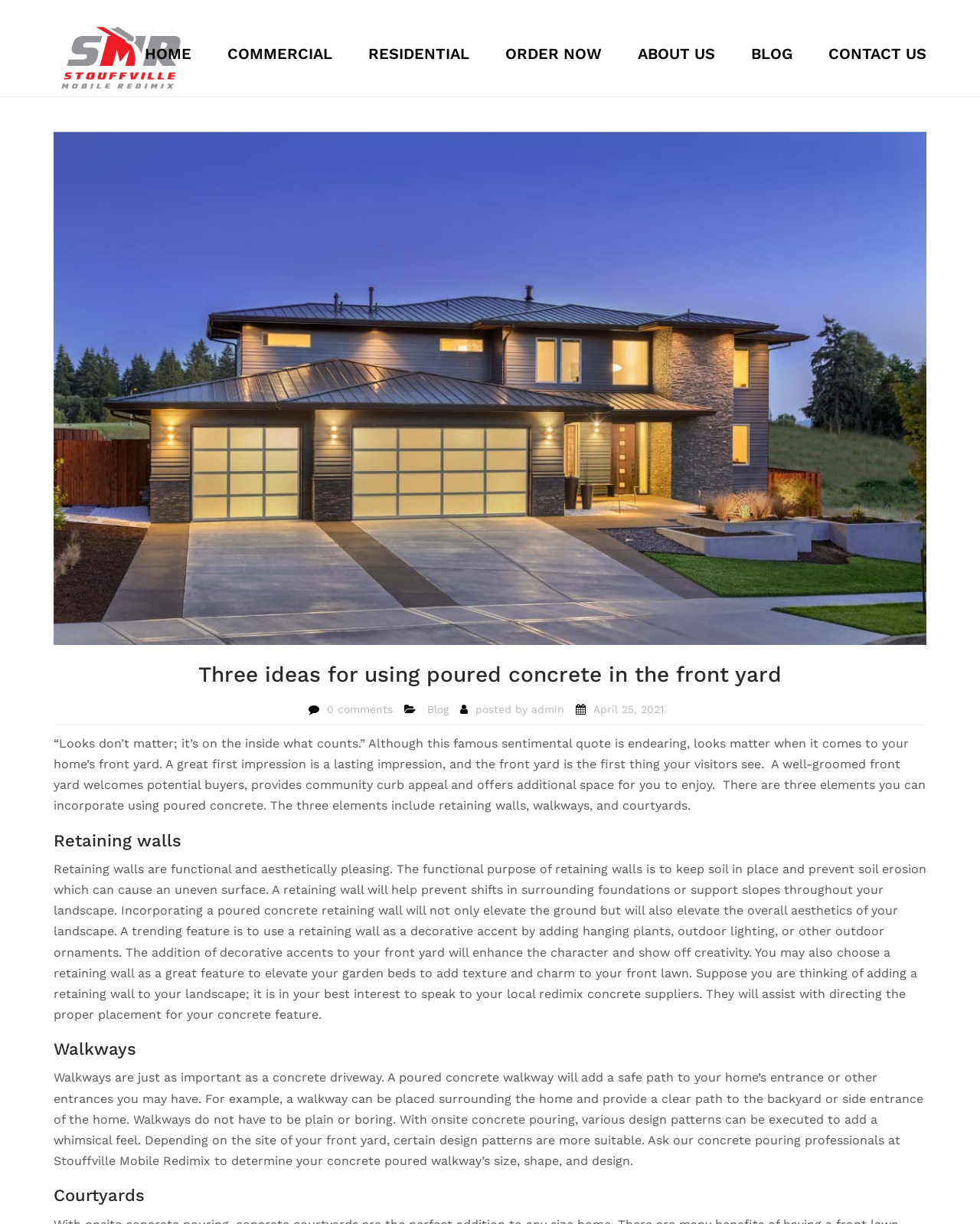Please provide the bounding box coordinates for the element that needs to be clicked to perform the instruction: "Click the 'CONTACT US' link". The coordinates must consist of four float numbers between 0 and 1, formatted as [left, top, right, bottom].

[0.838, 0.028, 0.953, 0.061]